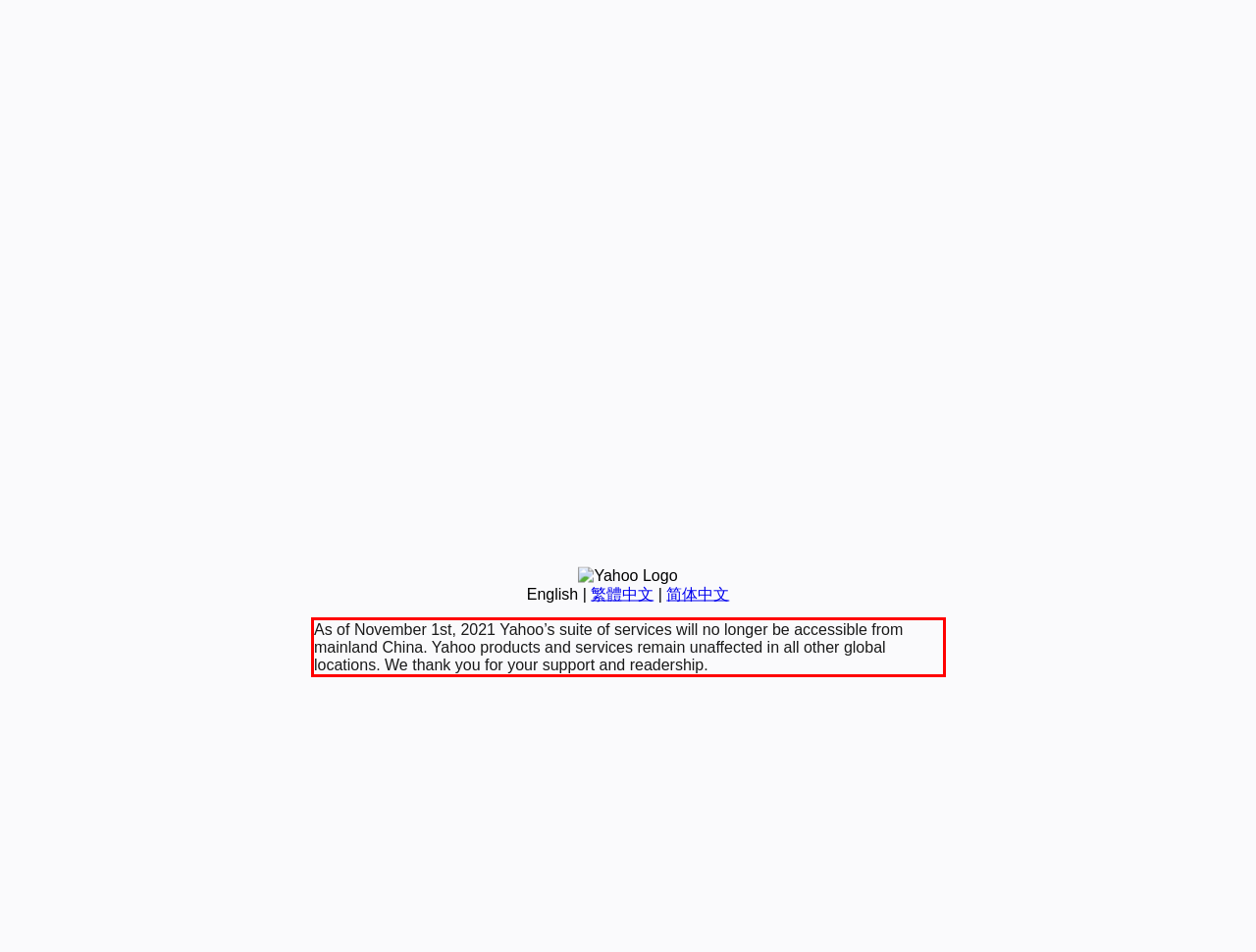Using the provided screenshot, read and generate the text content within the red-bordered area.

As of November 1st, 2021 Yahoo’s suite of services will no longer be accessible from mainland China. Yahoo products and services remain unaffected in all other global locations. We thank you for your support and readership.